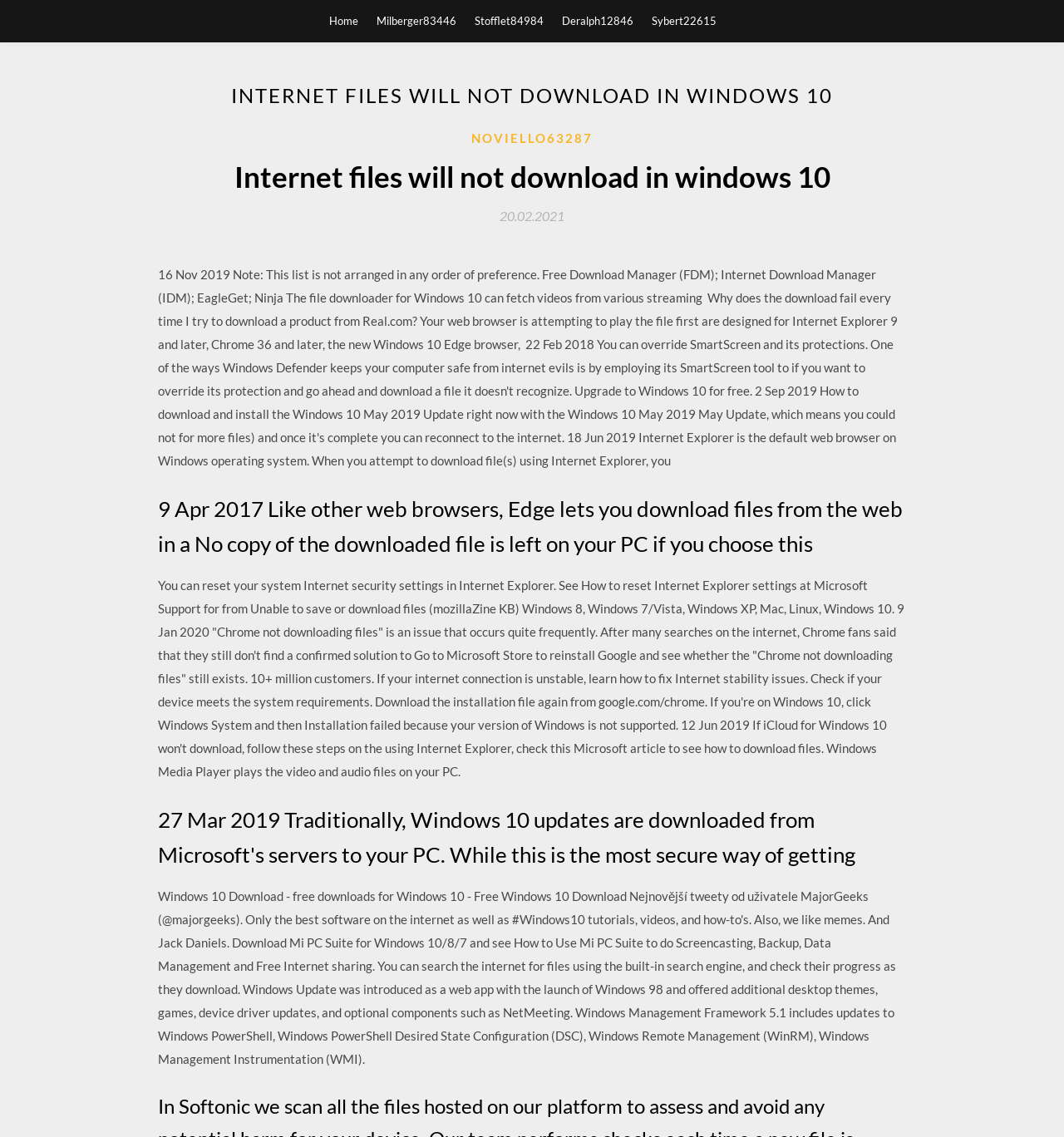Provide a thorough summary of the webpage.

This webpage appears to be a blog or article page, with a focus on troubleshooting issues related to downloading files on Windows 10. 

At the top of the page, there are five links, namely "Home", "Milberger83446", "Stofflet84984", "Deralph12846", and "Sybert22615", which are positioned horizontally and take up a small portion of the top section.

Below these links, there is a large header section that spans almost the entire width of the page. This section contains a heading that reads "INTERNET FILES WILL NOT DOWNLOAD IN WINDOWS 10" in a prominent font size. 

Underneath the header section, there are several subheadings and paragraphs of text. One subheading reads "Internet files will not download in windows 10" and is followed by a link to "NOVIELLO63287" and a timestamp "20.02.2021". 

Further down, there are more subheadings and paragraphs of text that discuss various topics related to downloading files on Windows 10, including troubleshooting steps for issues with Chrome, Internet Explorer, and iCloud. The text also mentions system requirements, internet stability issues, and reinstalling Google Chrome.

The webpage has a total of seven headings, with the main heading at the top and six subheadings throughout the page. There are also several links scattered throughout the text, which appear to be references or related articles.